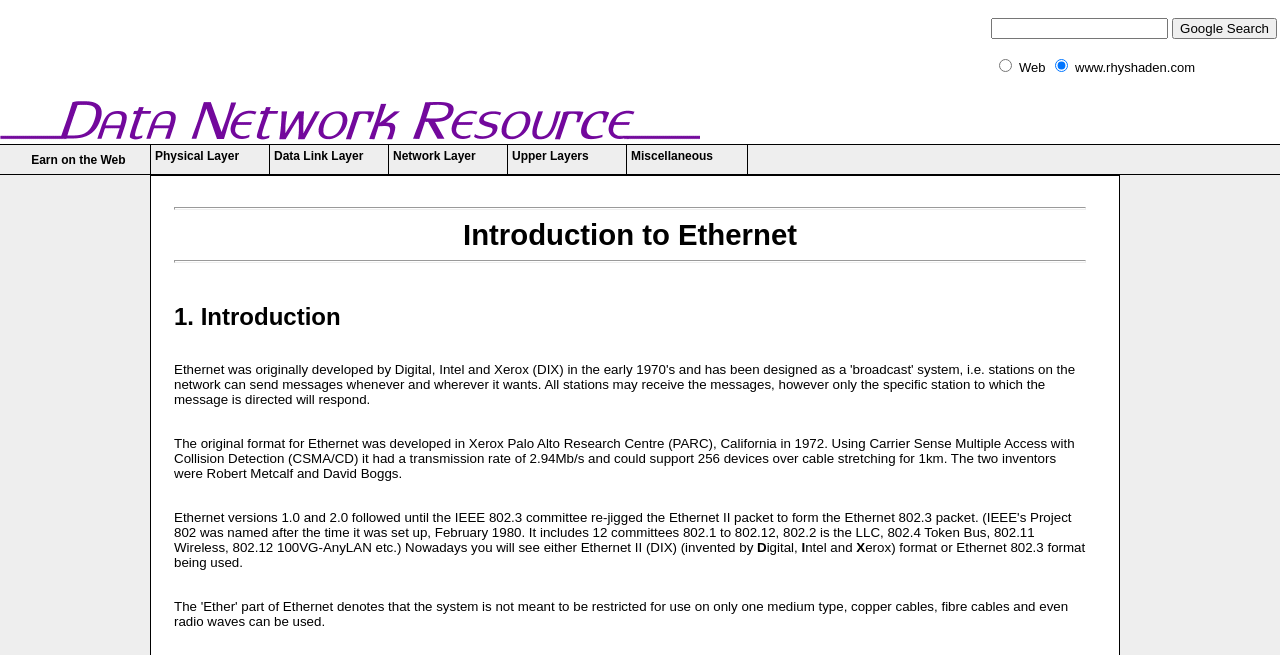Please specify the coordinates of the bounding box for the element that should be clicked to carry out this instruction: "Search www.rhyshaden.com". The coordinates must be four float numbers between 0 and 1, formatted as [left, top, right, bottom].

[0.824, 0.09, 0.834, 0.11]